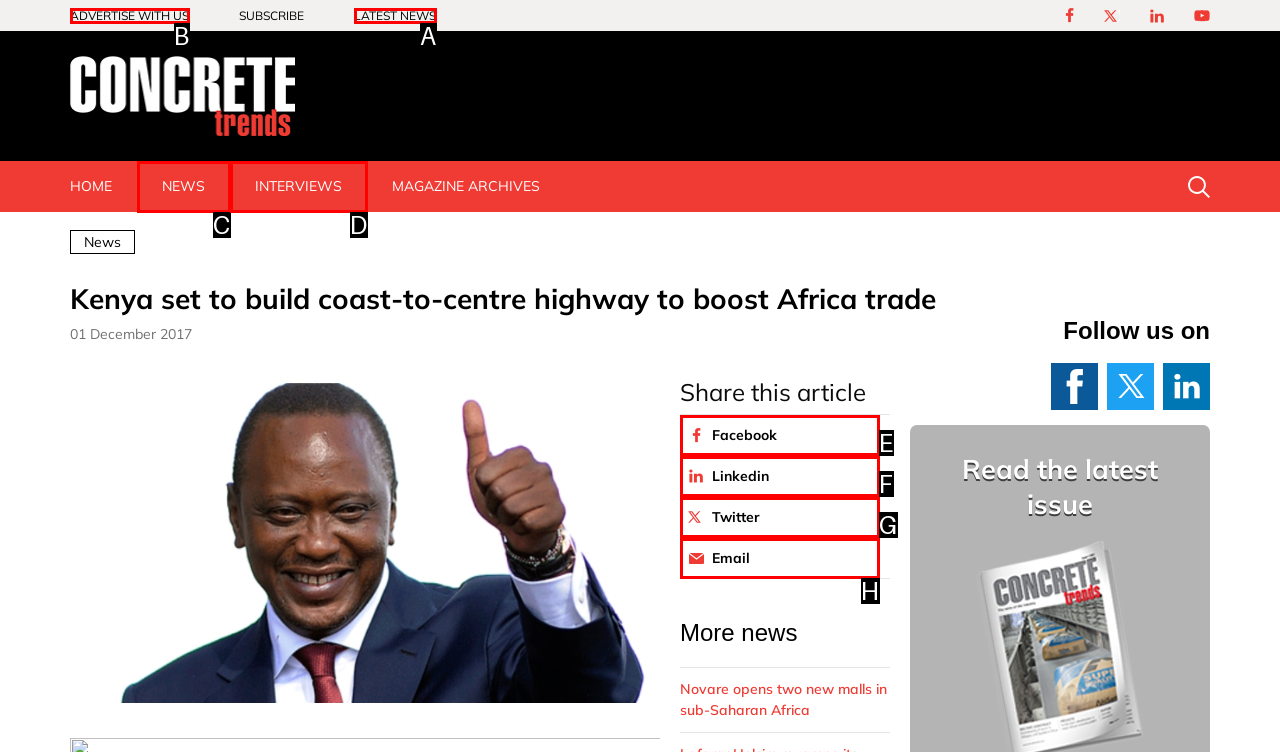Determine the letter of the UI element that will complete the task: Click on ADVERTISE WITH US
Reply with the corresponding letter.

B